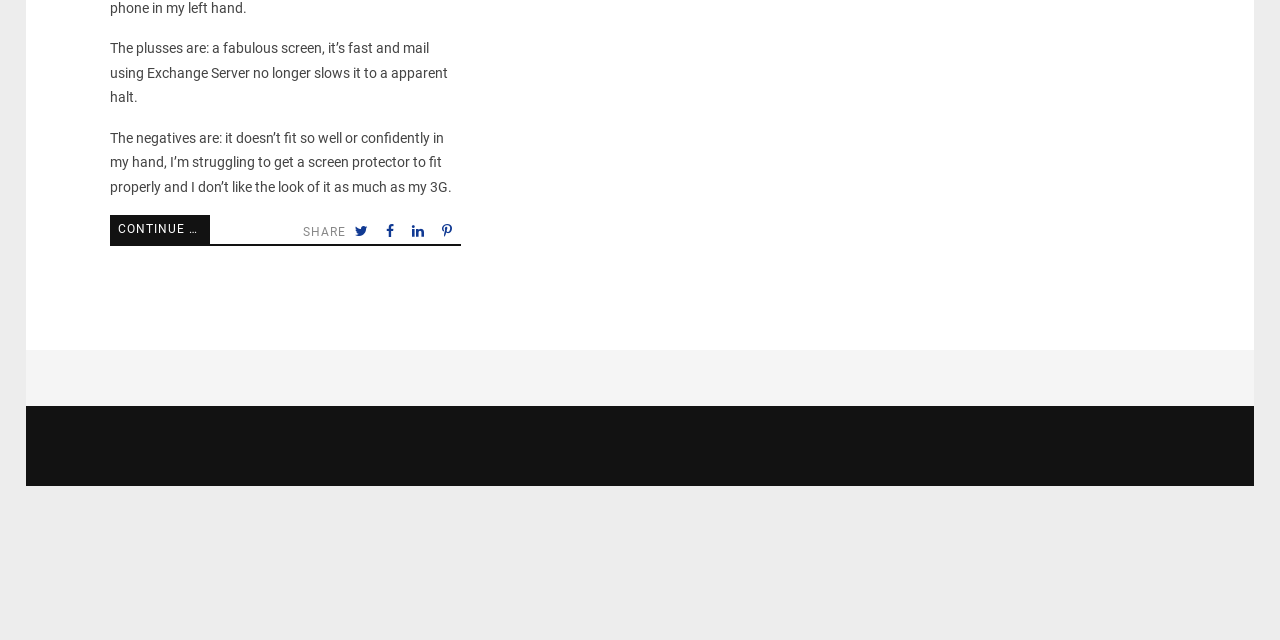Locate the bounding box of the UI element described by: "Tweet This!" in the given webpage screenshot.

[0.273, 0.343, 0.295, 0.381]